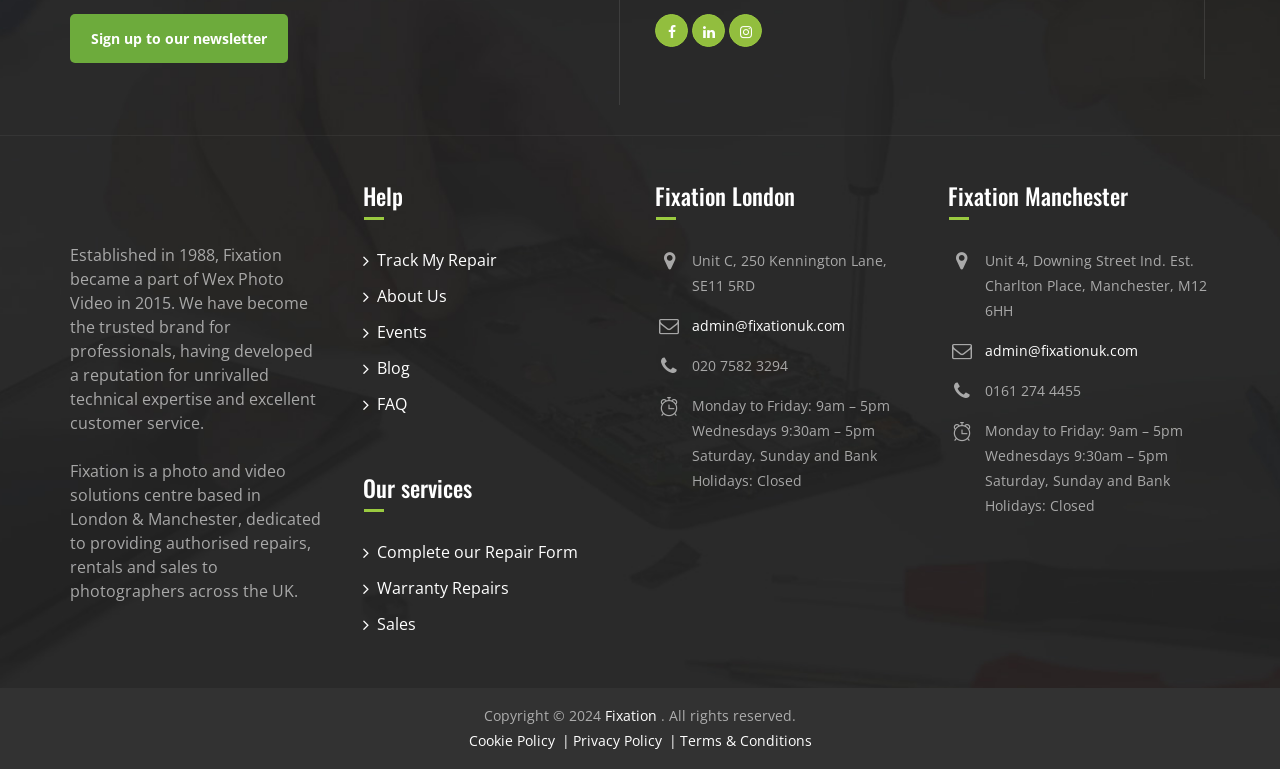Please predict the bounding box coordinates (top-left x, top-left y, bottom-right x, bottom-right y) for the UI element in the screenshot that fits the description: Sign up to our newsletter

[0.055, 0.018, 0.225, 0.082]